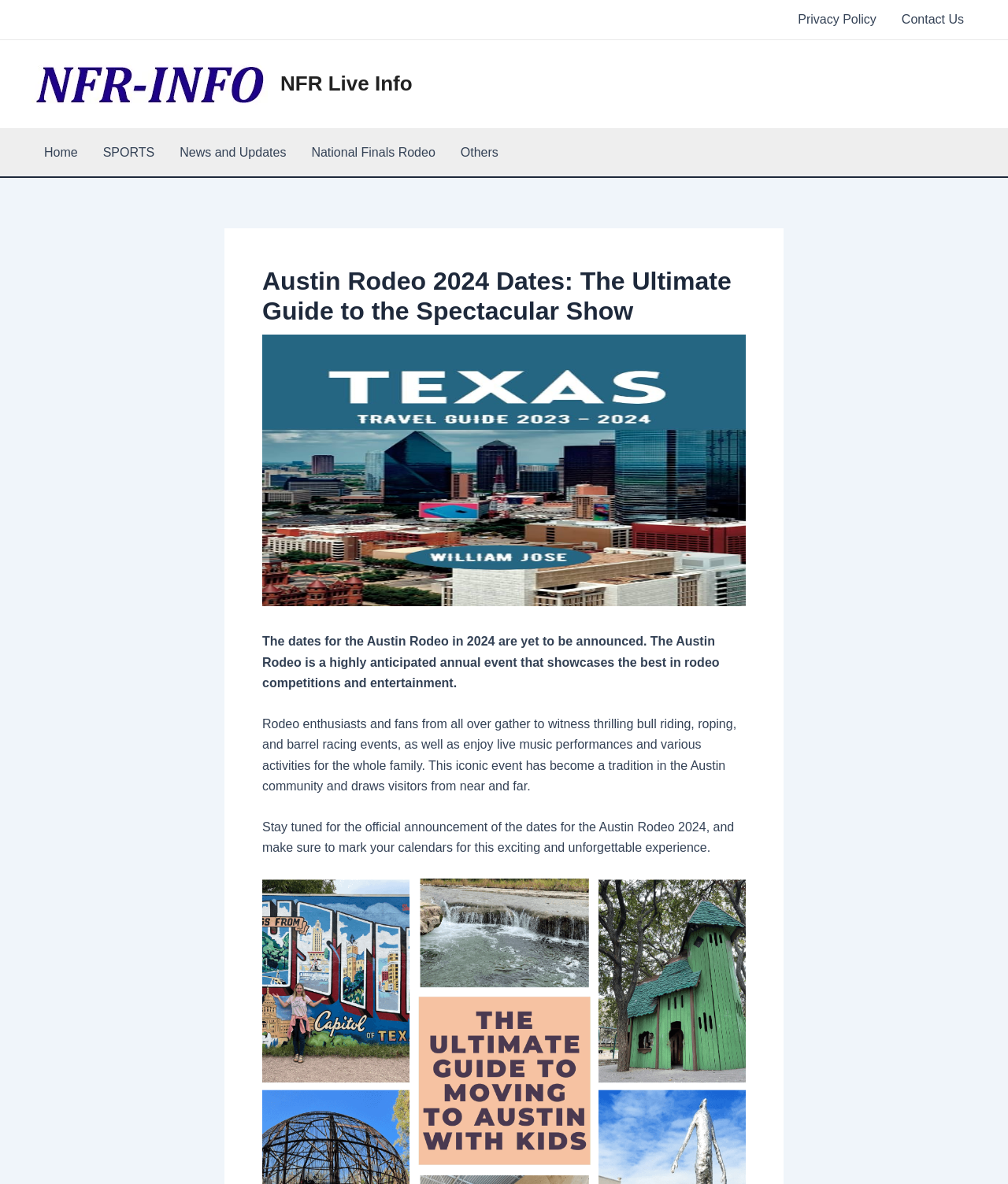Please identify the bounding box coordinates of the area I need to click to accomplish the following instruction: "Check the Home page".

[0.031, 0.109, 0.09, 0.149]